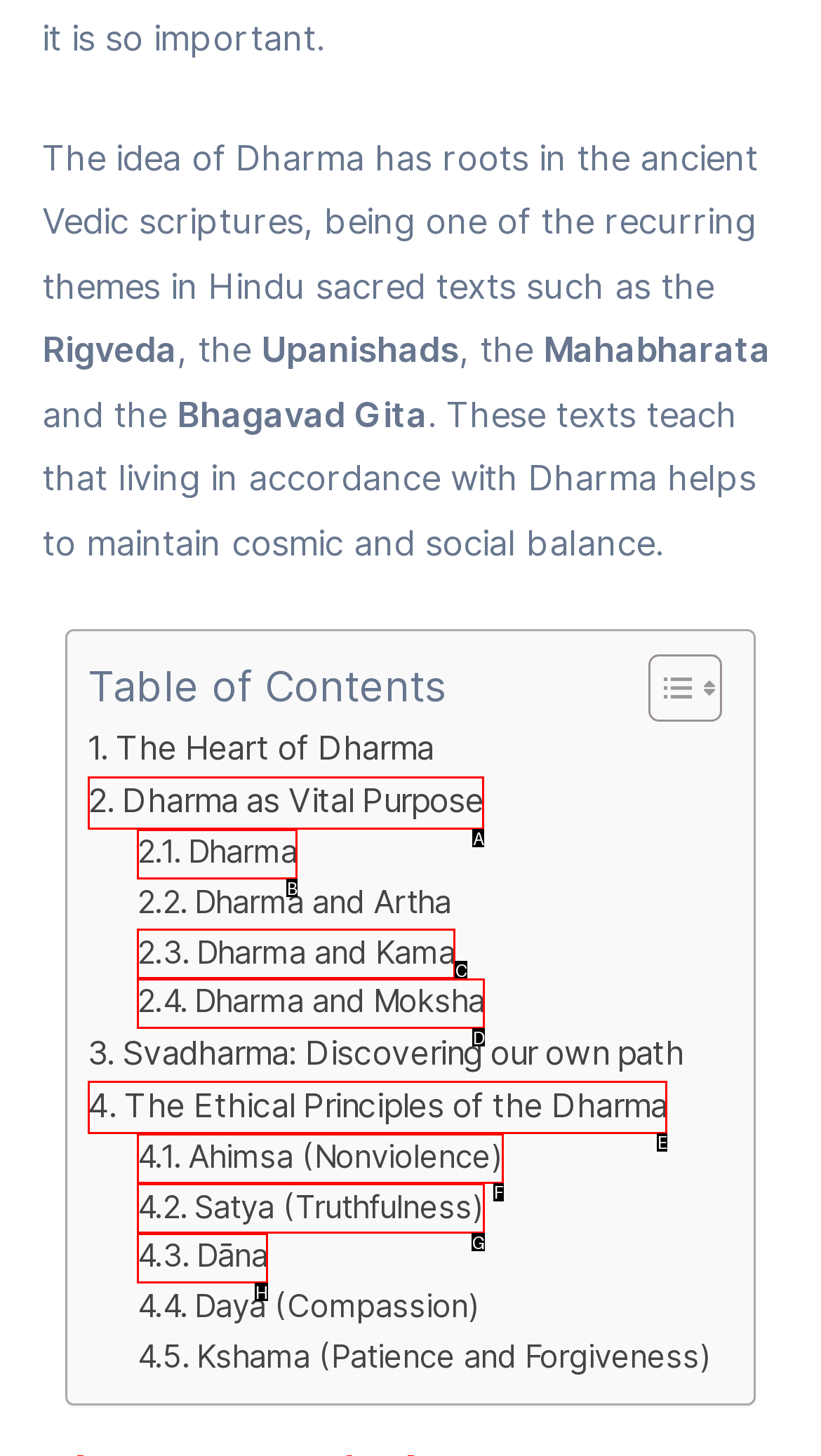Determine which UI element matches this description: Dharma and Moksha
Reply with the appropriate option's letter.

D